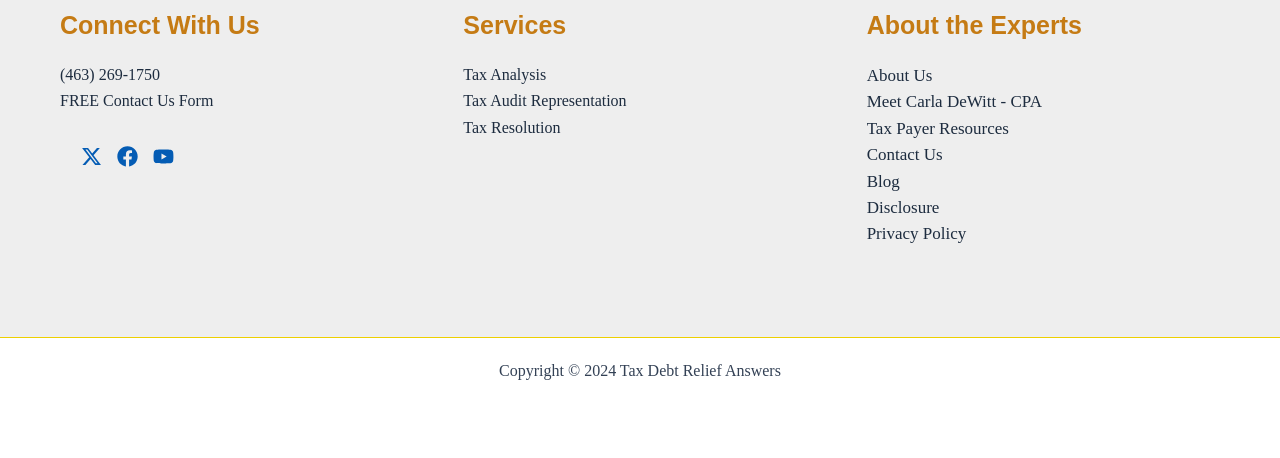Answer this question using a single word or a brief phrase:
Who is the expert mentioned on the webpage?

Carla DeWitt - CPA